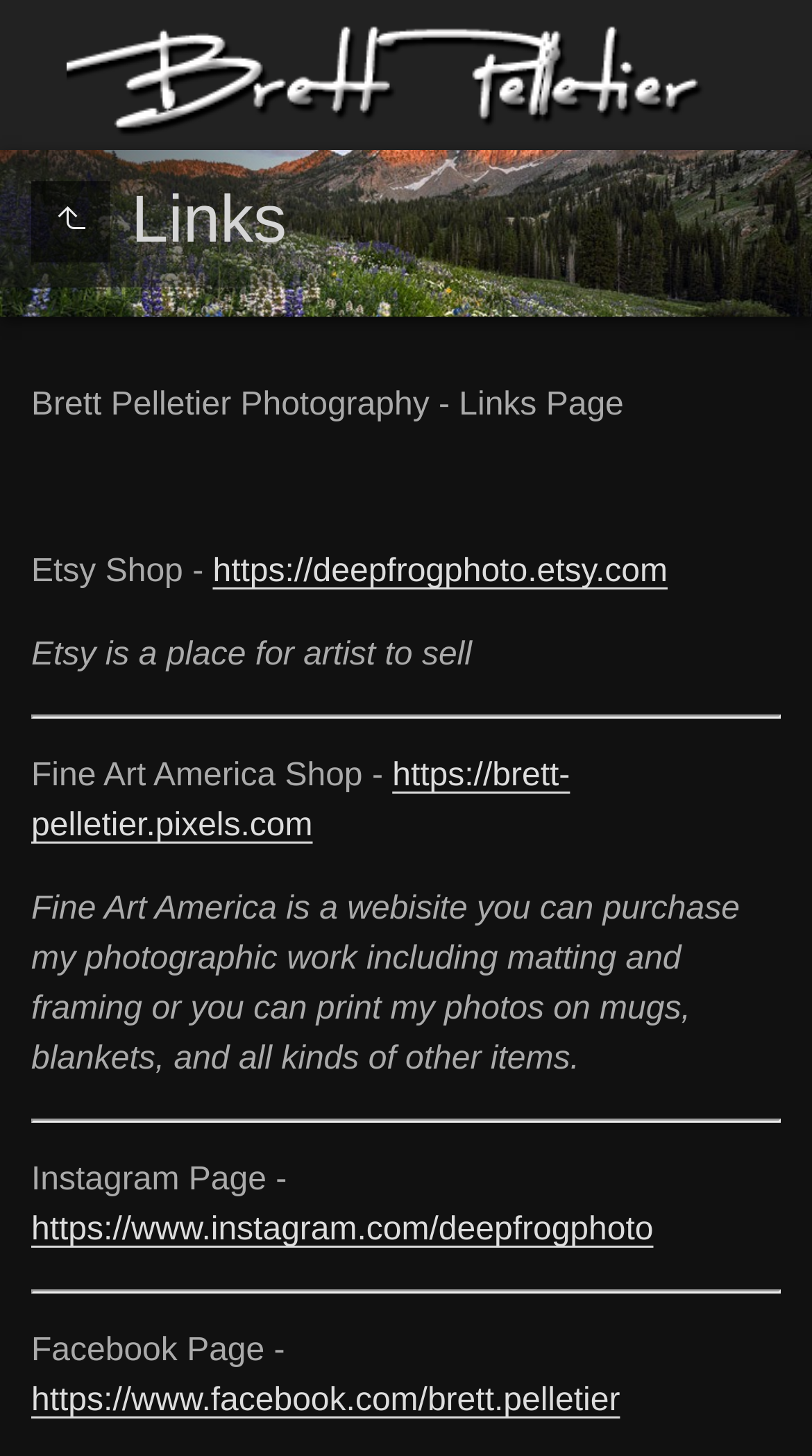Using the description "parent_node: Links", predict the bounding box of the relevant HTML element.

[0.038, 0.124, 0.136, 0.18]